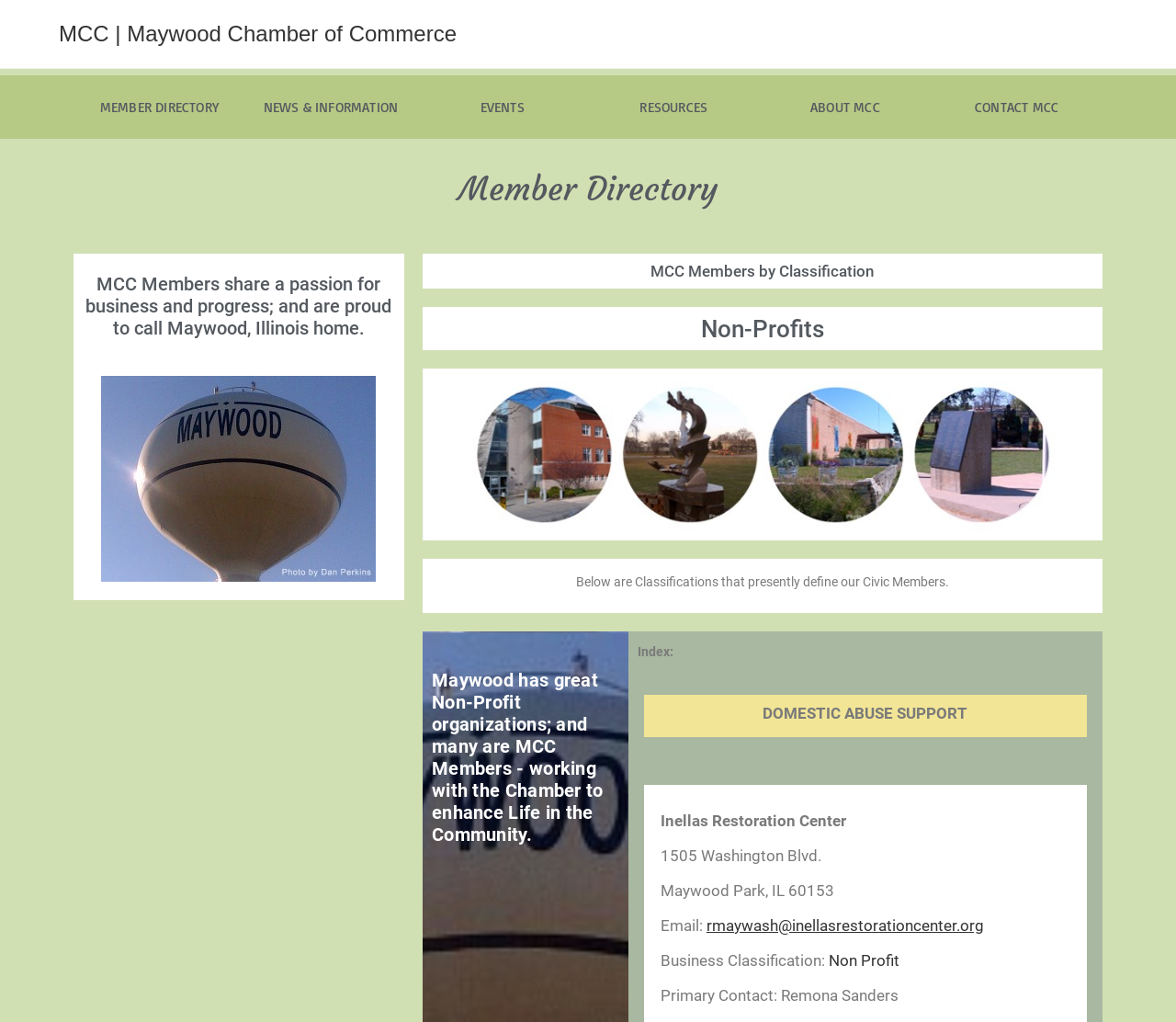Please identify the bounding box coordinates of the clickable area that will allow you to execute the instruction: "Email Inellas Restoration Center".

[0.601, 0.896, 0.837, 0.914]